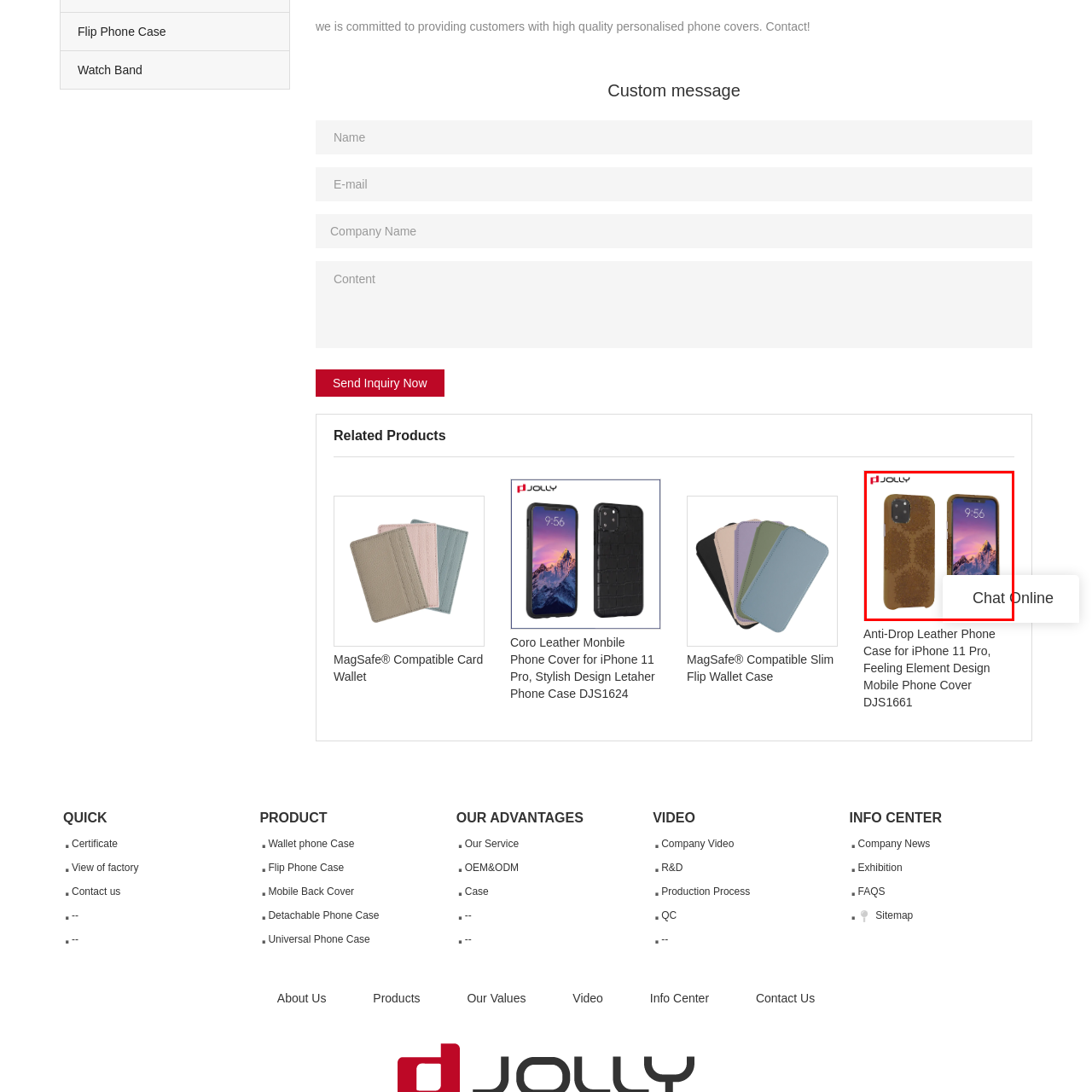Explain in detail what is happening within the highlighted red bounding box in the image.

The image showcases the "Anti-Drop Leather Phone Case for iPhone 11 Pro, Feeling Element Design," featuring a stylish and textured brown exterior. The case is designed to provide reliable protection while complementing the sleek aesthetics of the iPhone 11 Pro. The phone case is displayed with the device partially embedded, emphasizing its tailored fit. The screen of the phone shows a serene mountain landscape with the time reading 9:56, enhancing the visual appeal of both the device and the case. The brand logo "JOLLY" is elegantly positioned in the top left corner, hinting at quality and style. This phone case is part of a collection that combines functionality with contemporary design, ensuring maximum durability for everyday use while maintaining a fashionable look.